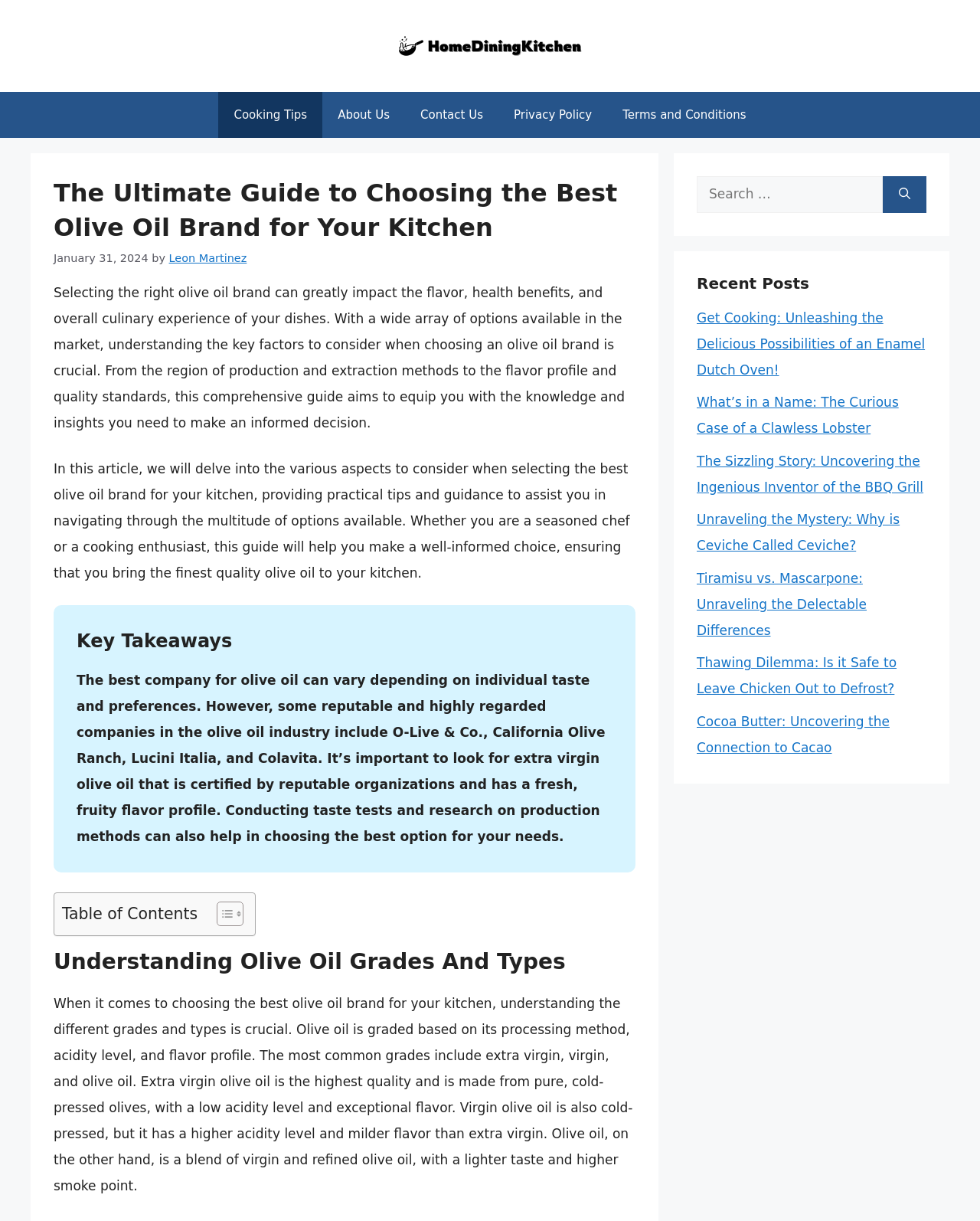What is the purpose of the table of contents? Refer to the image and provide a one-word or short phrase answer.

To navigate the article